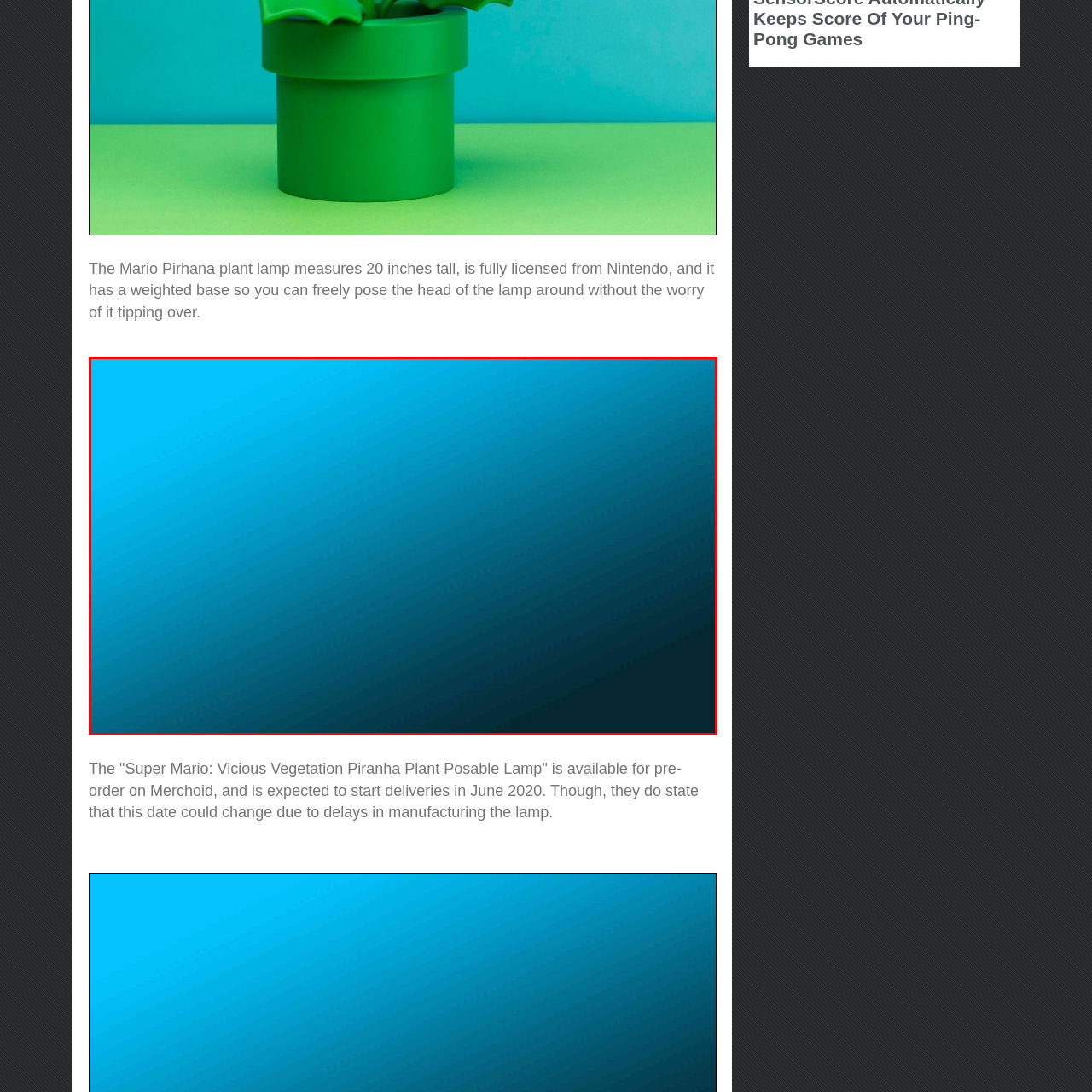Examine the section enclosed by the red box and give a brief answer to the question: Who licensed the lamp?

Nintendo